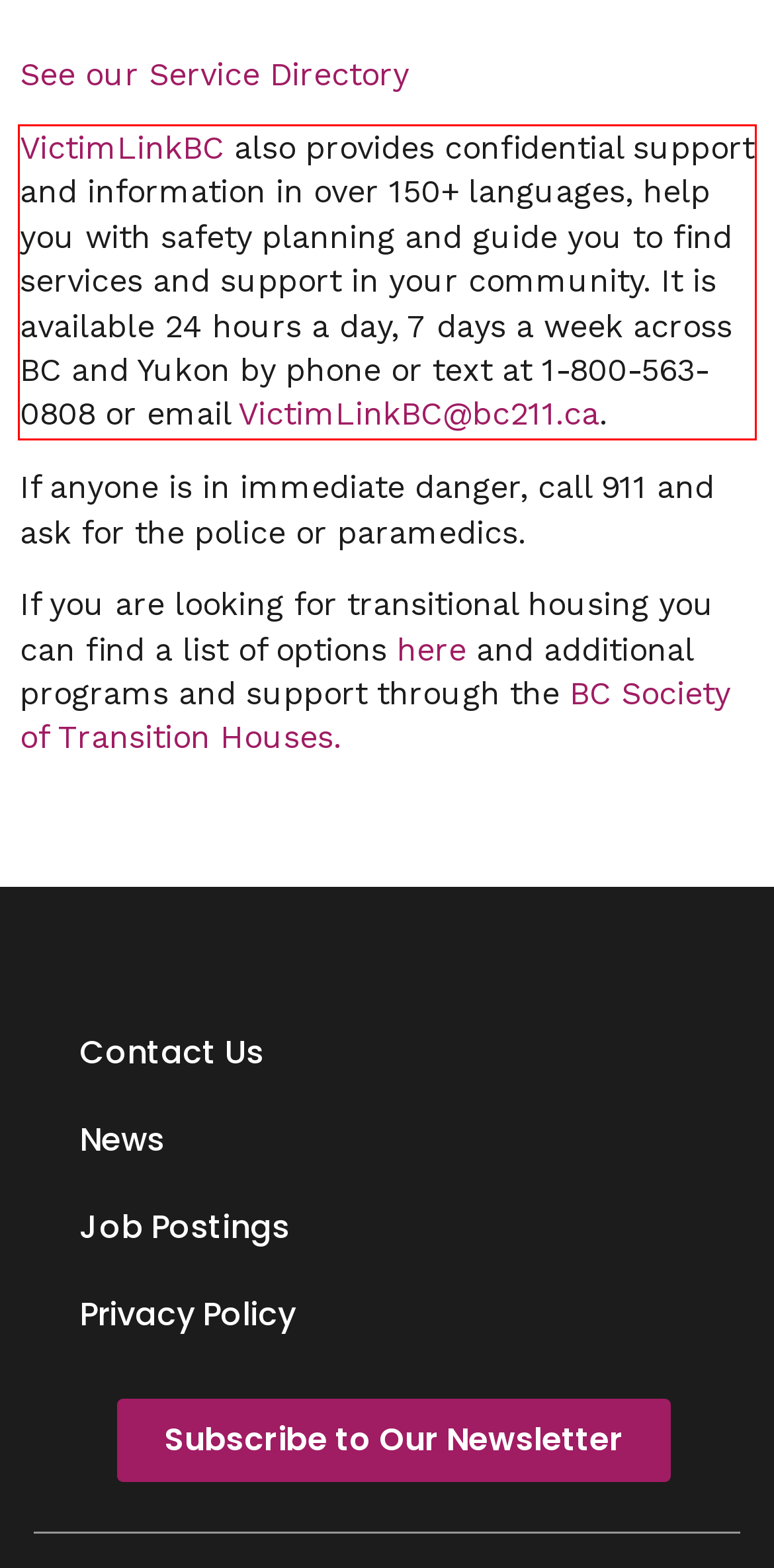Within the screenshot of the webpage, there is a red rectangle. Please recognize and generate the text content inside this red bounding box.

VictimLinkBC also provides confidential support and information in over 150+ languages, help you with safety planning and guide you to find services and support in your community. It is available 24 hours a day, 7 days a week across BC and Yukon by phone or text at 1-800-563-0808 or email VictimLinkBC@bc211.ca.